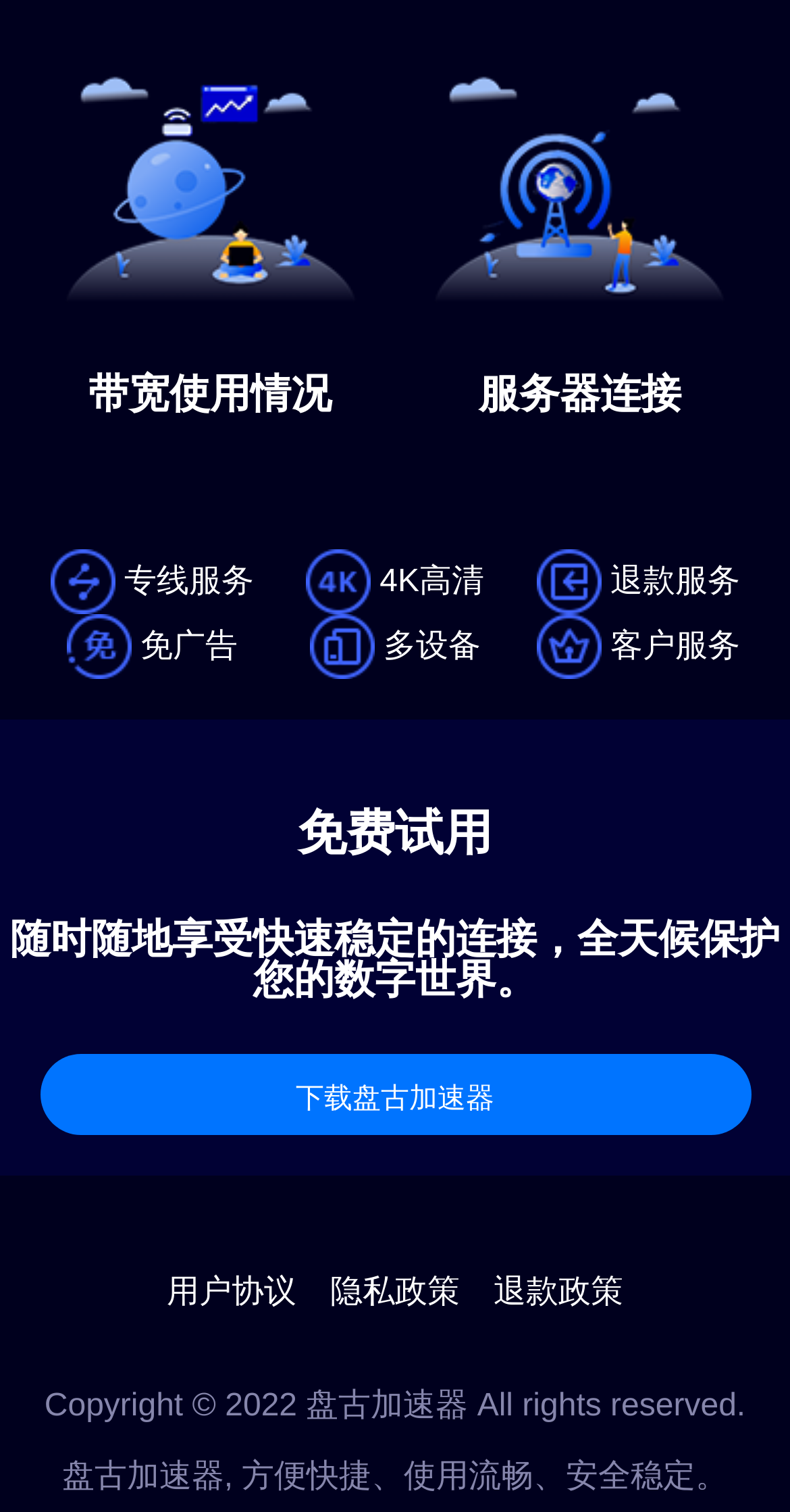With reference to the screenshot, provide a detailed response to the question below:
What is the tagline of this accelerator service?

The webpage contains a tagline that reads '方便快捷、使用流畅、安全稳定' (convenient, fast, smooth, and secure). This tagline suggests that the accelerator service prioritizes user experience and provides a reliable and efficient service.